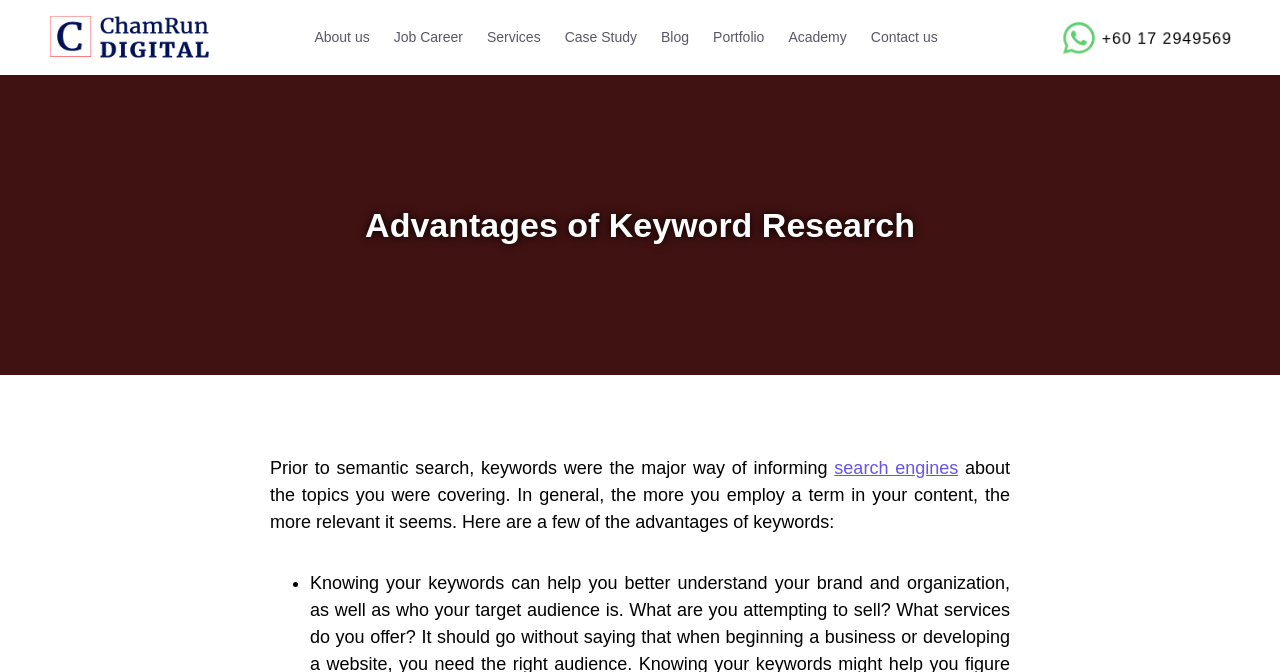Indicate the bounding box coordinates of the element that must be clicked to execute the instruction: "Learn more about search engines". The coordinates should be given as four float numbers between 0 and 1, i.e., [left, top, right, bottom].

[0.652, 0.682, 0.749, 0.711]